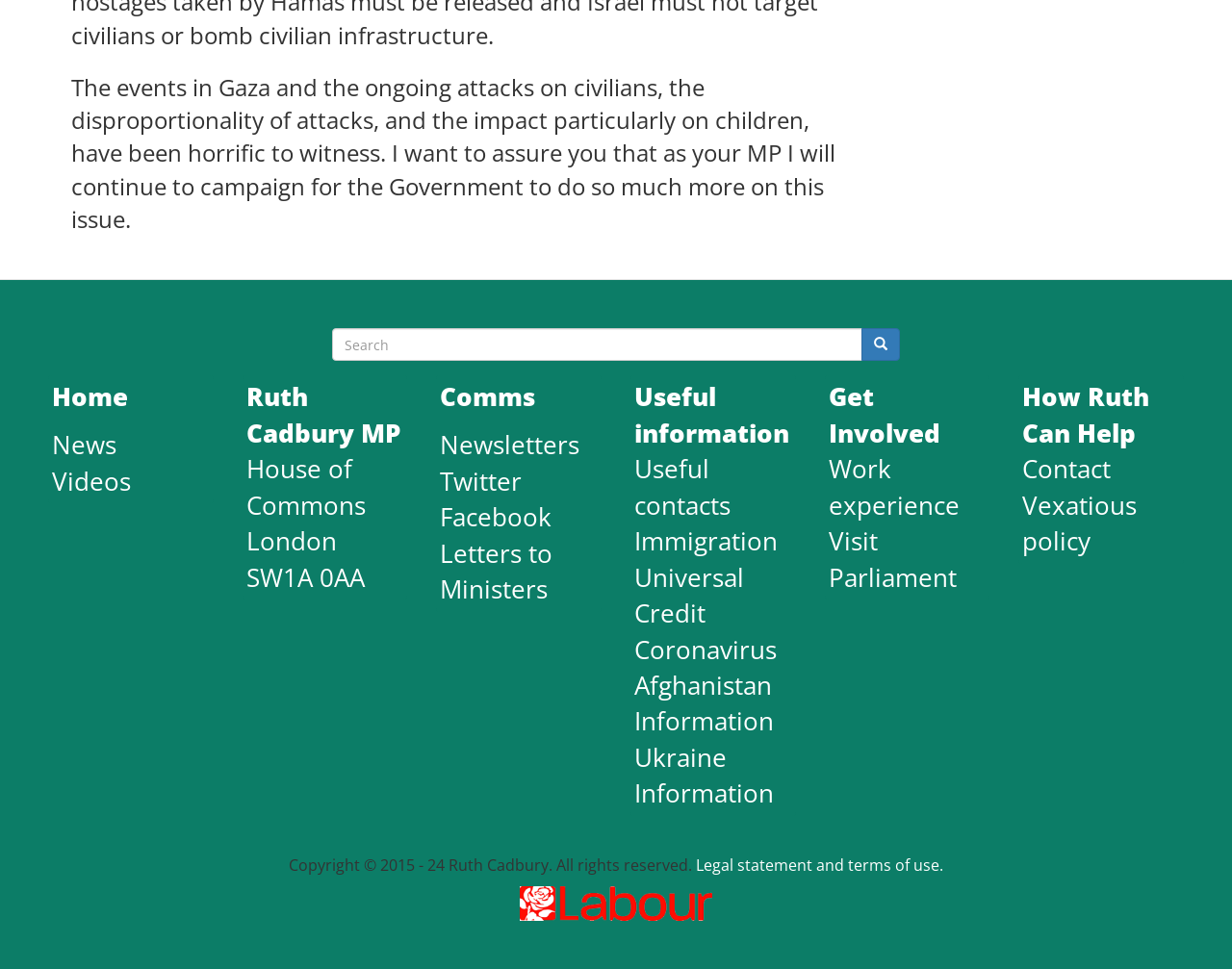What is the location of the House of Commons?
Provide a short answer using one word or a brief phrase based on the image.

London